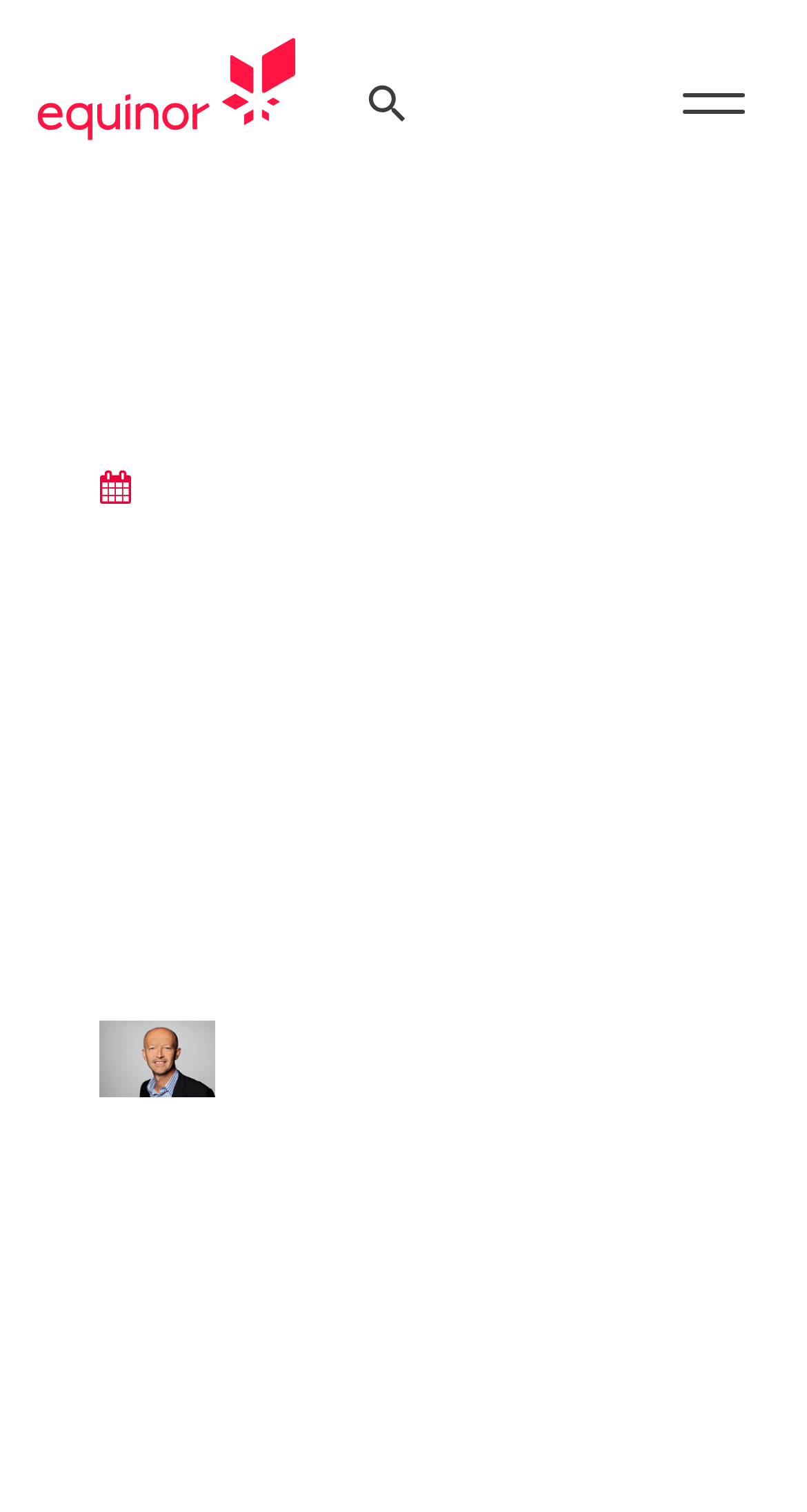Utilize the details in the image to thoroughly answer the following question: What is the position of the image on the webpage?

I found the answer by analyzing the bounding box coordinates of the image element, specifically [0.124, 0.646, 0.267, 0.697], which indicates that the image is located below the text elements on the webpage.